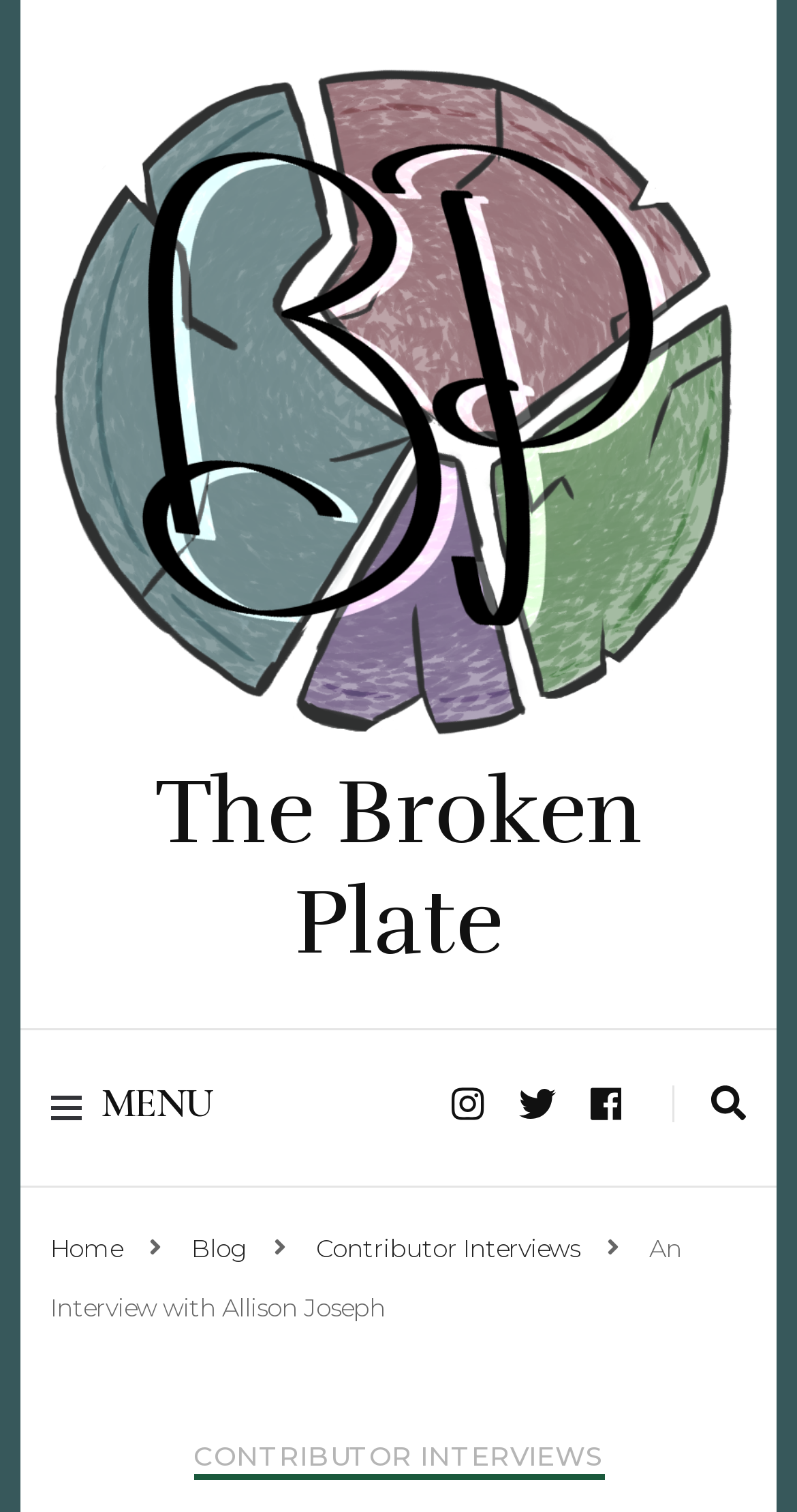Determine the bounding box coordinates for the area that should be clicked to carry out the following instruction: "toggle primary menu".

[0.063, 0.712, 0.269, 0.749]